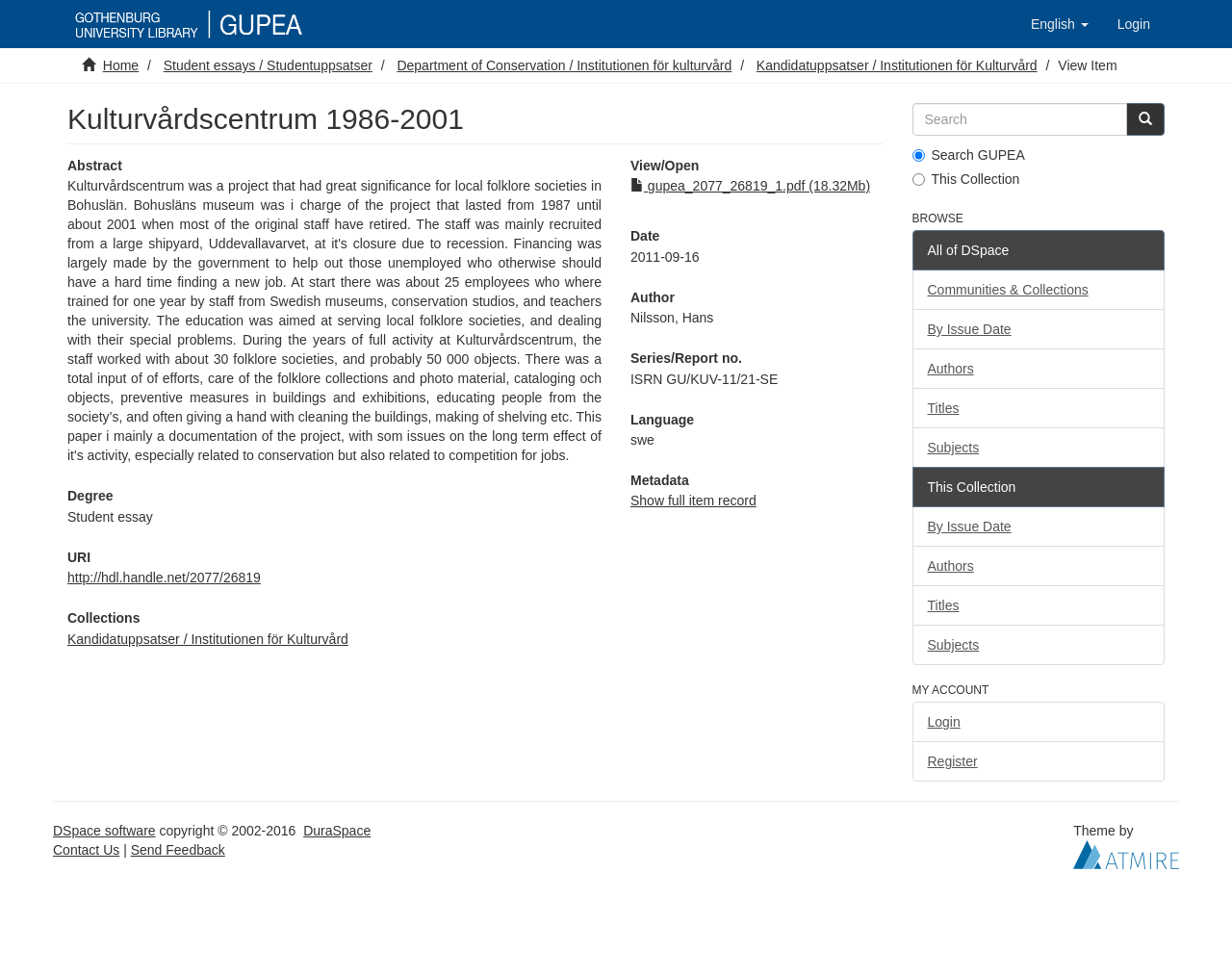Utilize the details in the image to thoroughly answer the following question: What is the name of the author?

The name of the author is 'Hans Nilsson', which is indicated by the static text element with the text 'Hans Nilsson' under the 'Author' heading.